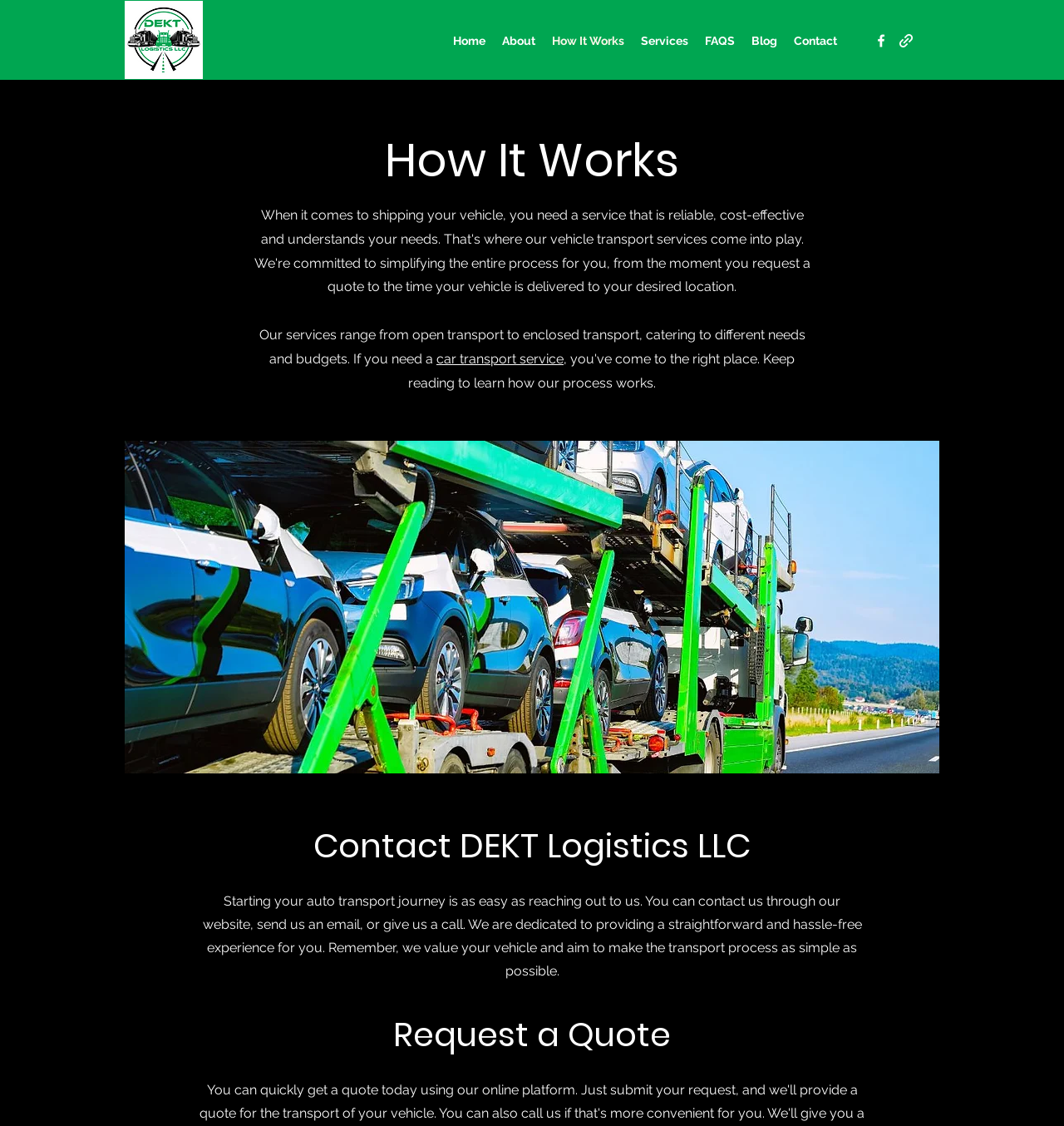Locate and generate the text content of the webpage's heading.

How It Works